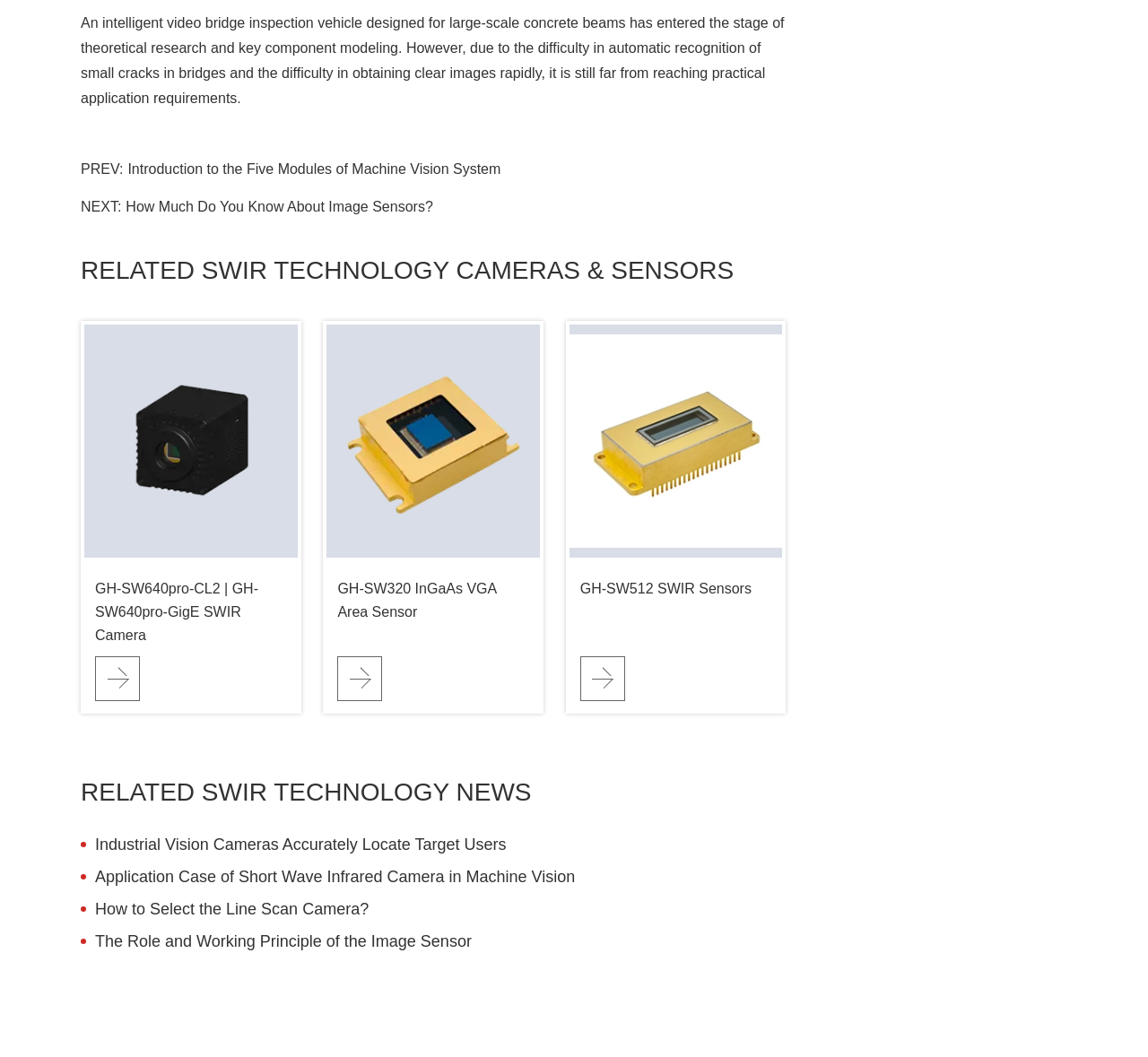Reply to the question below using a single word or brief phrase:
What is the position of the link 'NEXT:'?

Below 'PREV:'